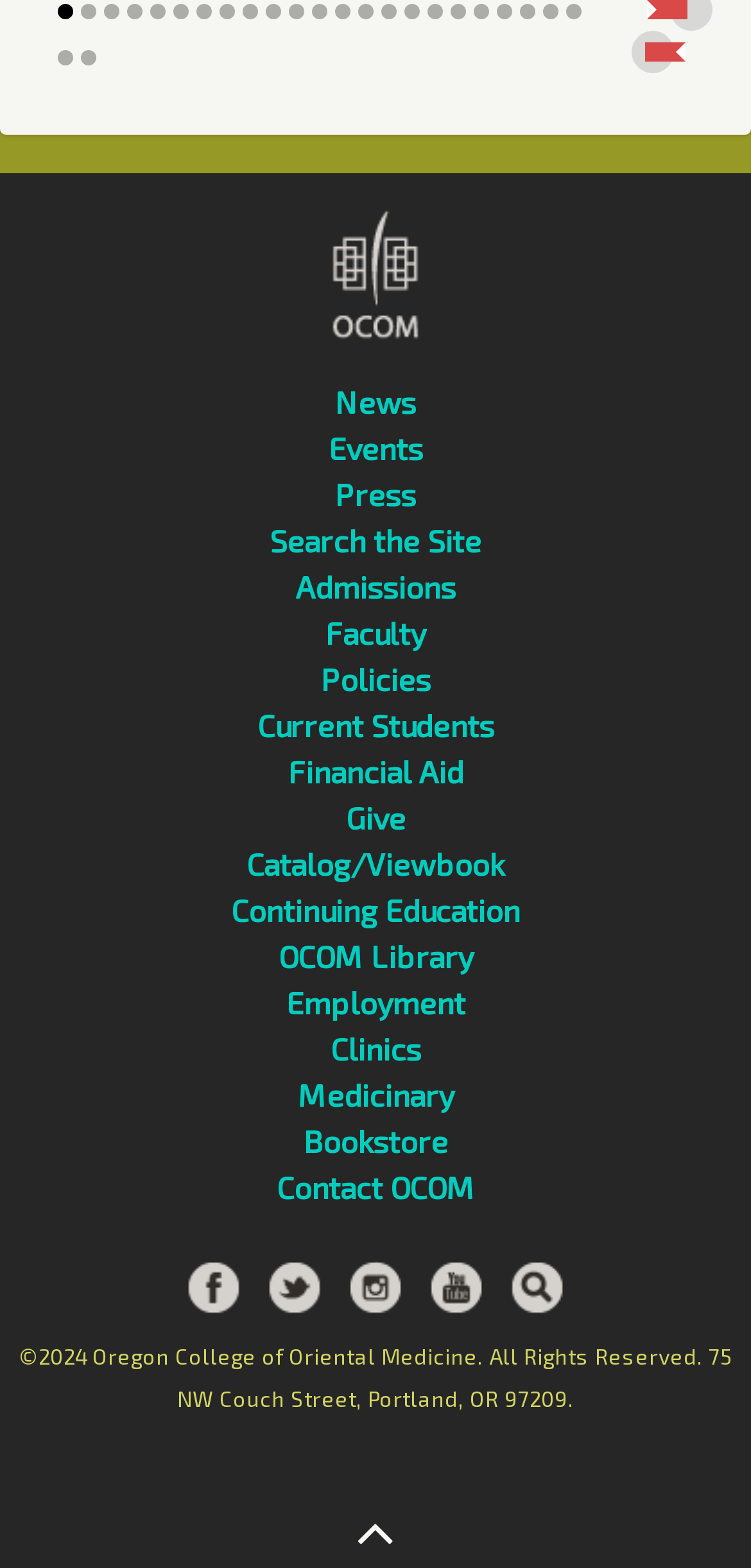Based on the element description OCOM Library, identify the bounding box coordinates for the UI element. The coordinates should be in the format (top-left x, top-left y, bottom-right x, bottom-right y) and within the 0 to 1 range.

[0.371, 0.598, 0.629, 0.621]